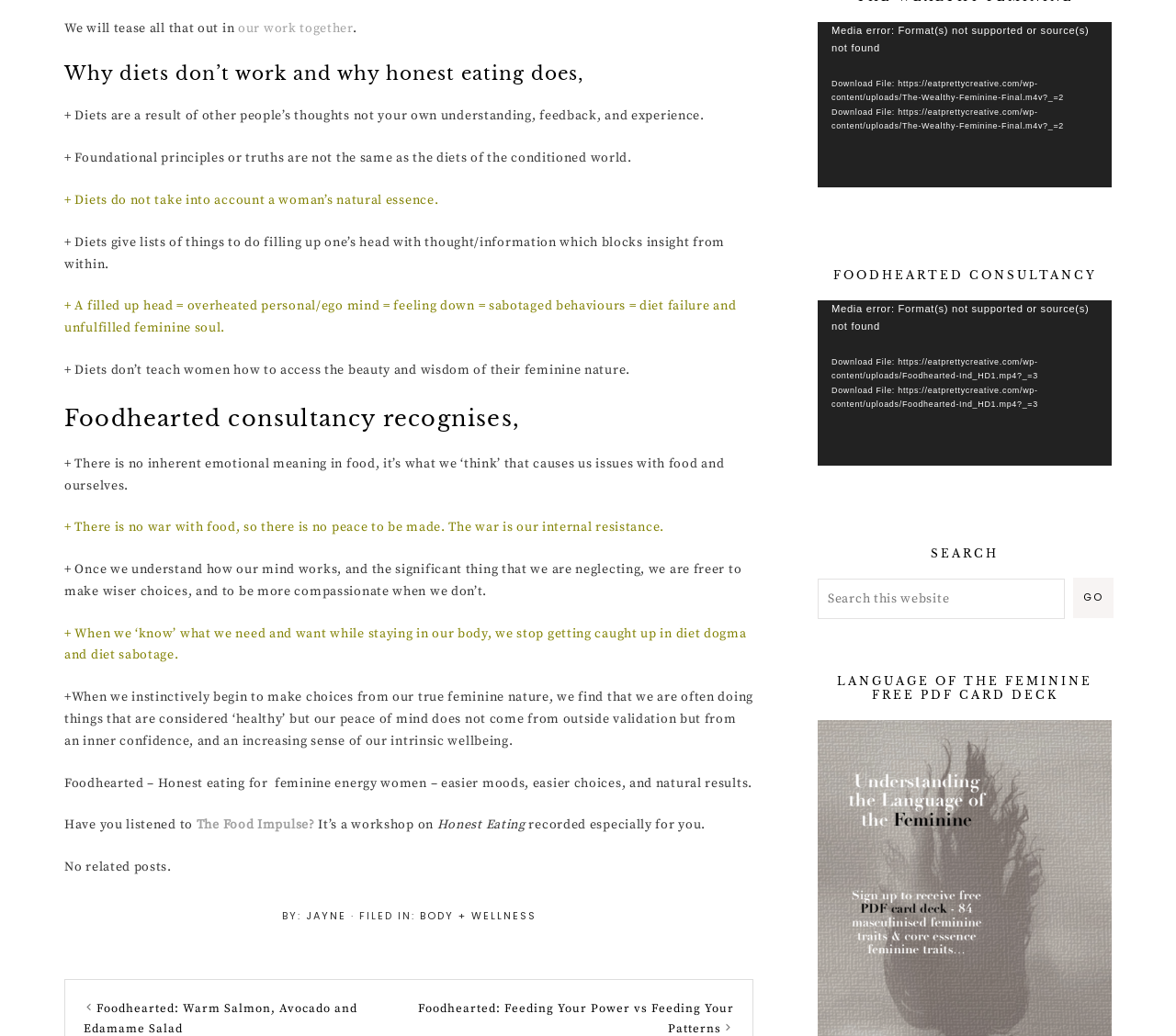Identify the bounding box coordinates of the region I need to click to complete this instruction: "Download the video file".

[0.695, 0.074, 0.945, 0.101]